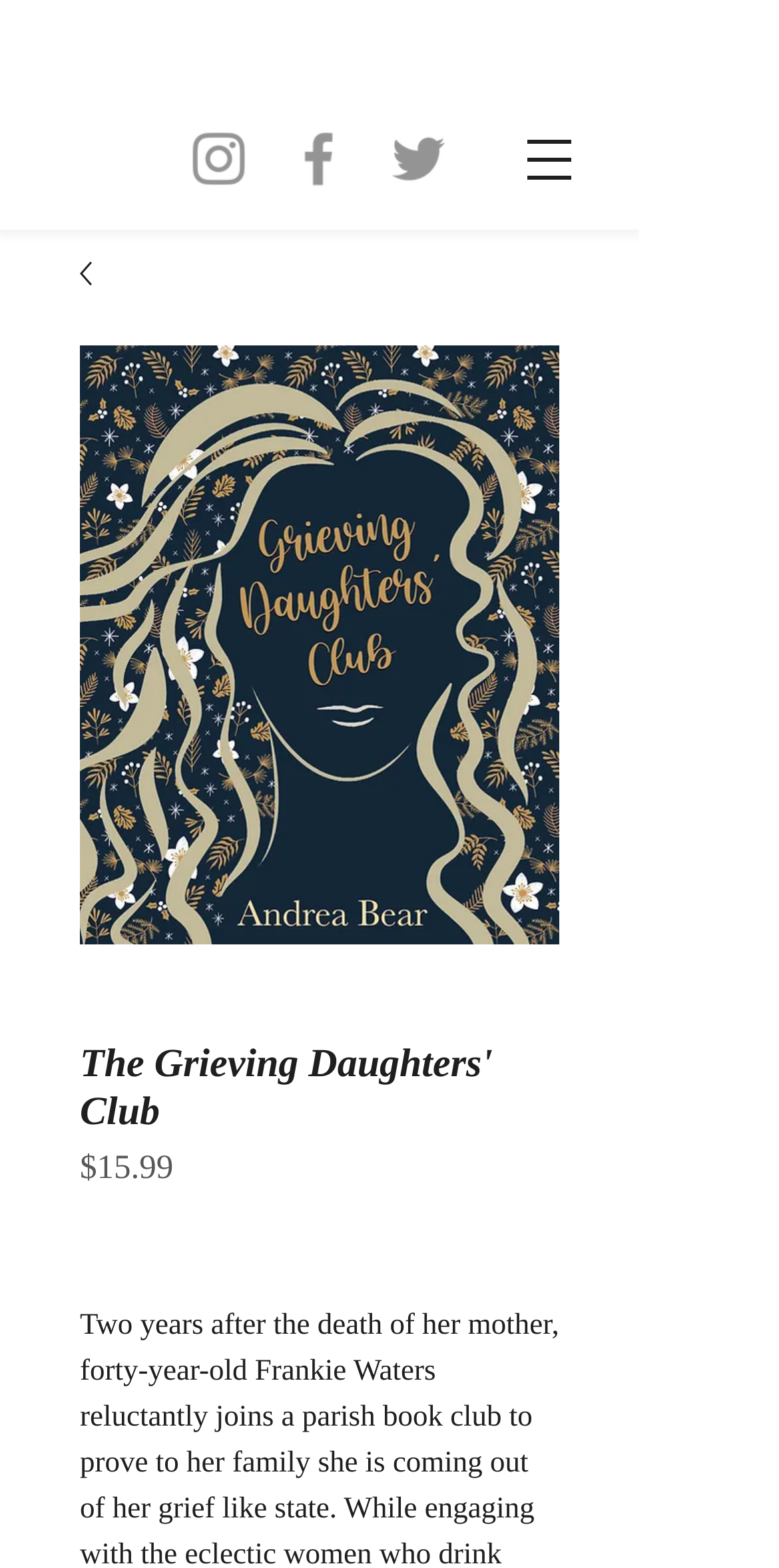What social media platforms are linked on the webpage?
Offer a detailed and full explanation in response to the question.

The social media platforms linked on the webpage can be found in the 'Social Bar' section, which contains links to Instagram, Facebook, and Twitter. These links are accompanied by their respective icons.